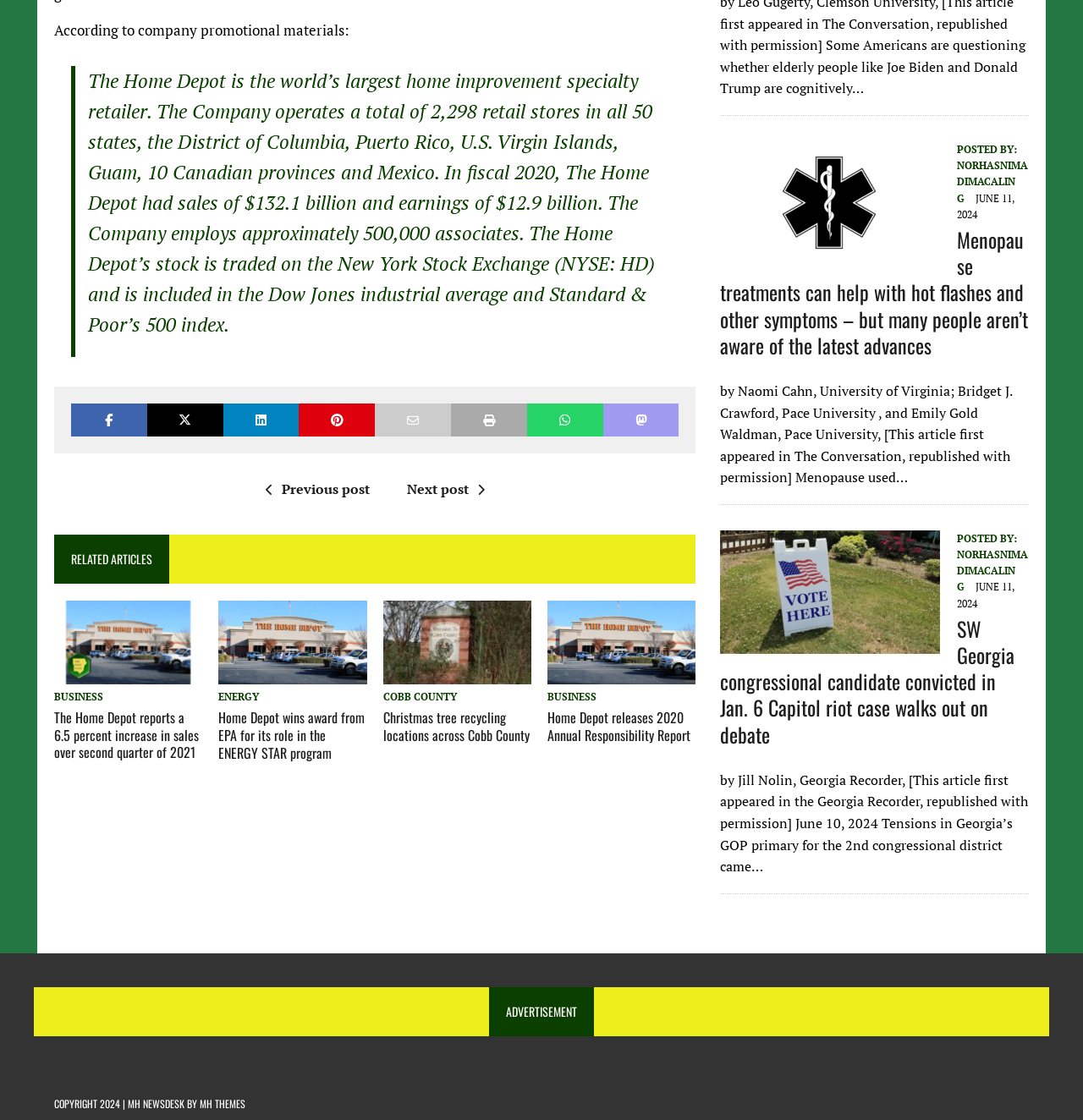Respond to the following question using a concise word or phrase: 
What is the category of the third article?

COBB COUNTY